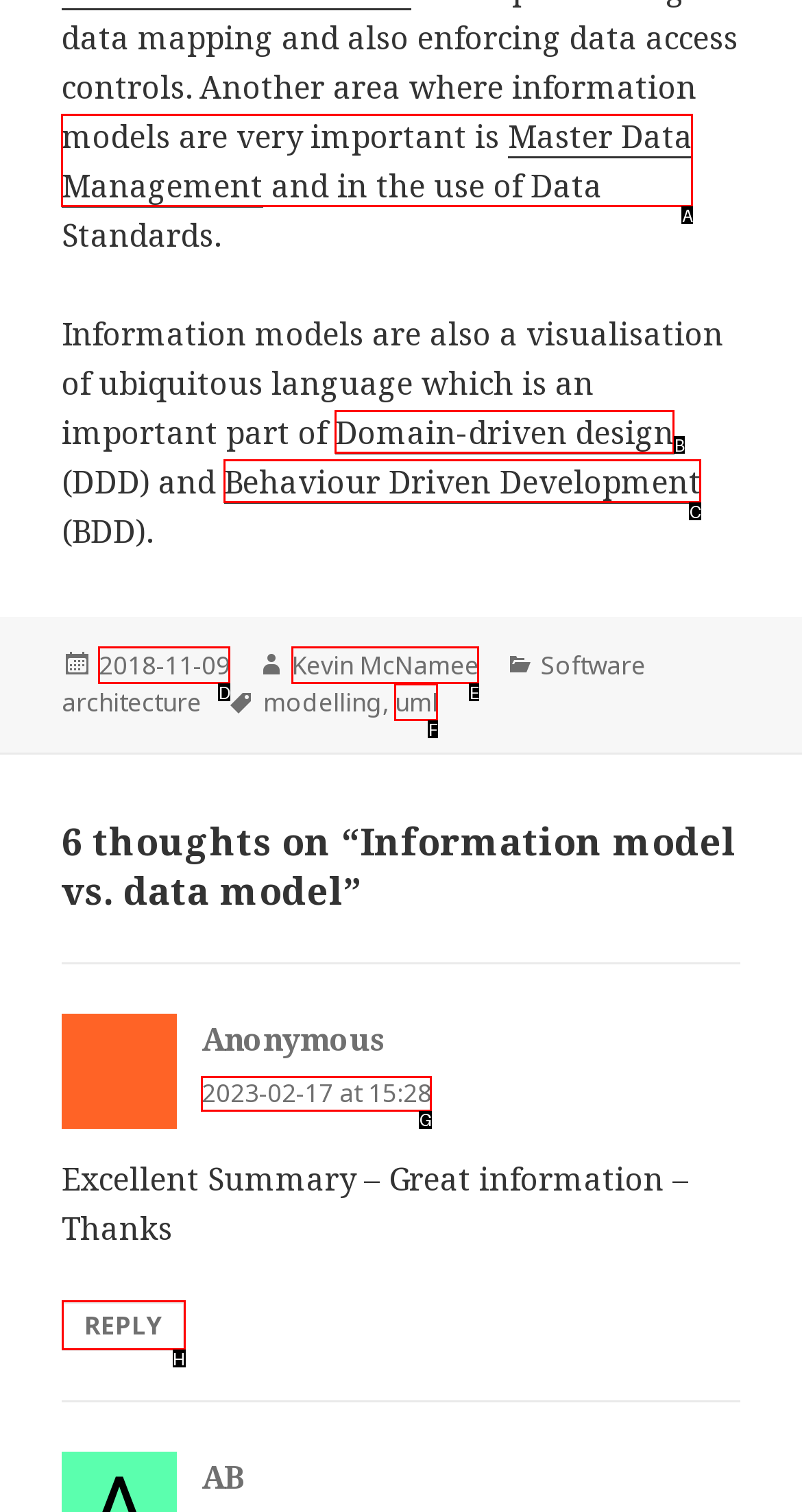Tell me which one HTML element I should click to complete the following task: Click on 'Reply to Anonymous'
Answer with the option's letter from the given choices directly.

H